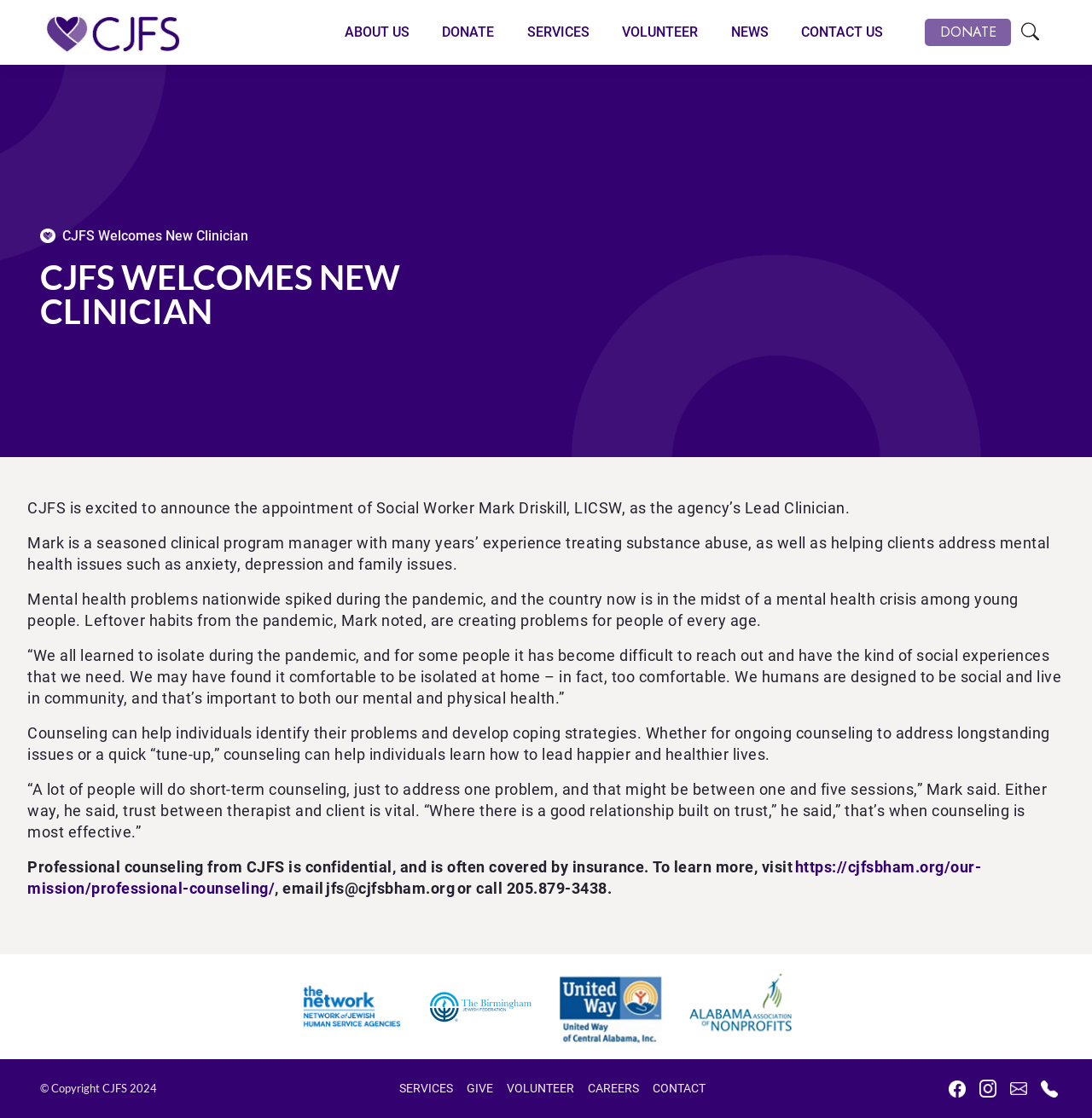Use a single word or phrase to answer the following:
How many links are in the top navigation menu?

6